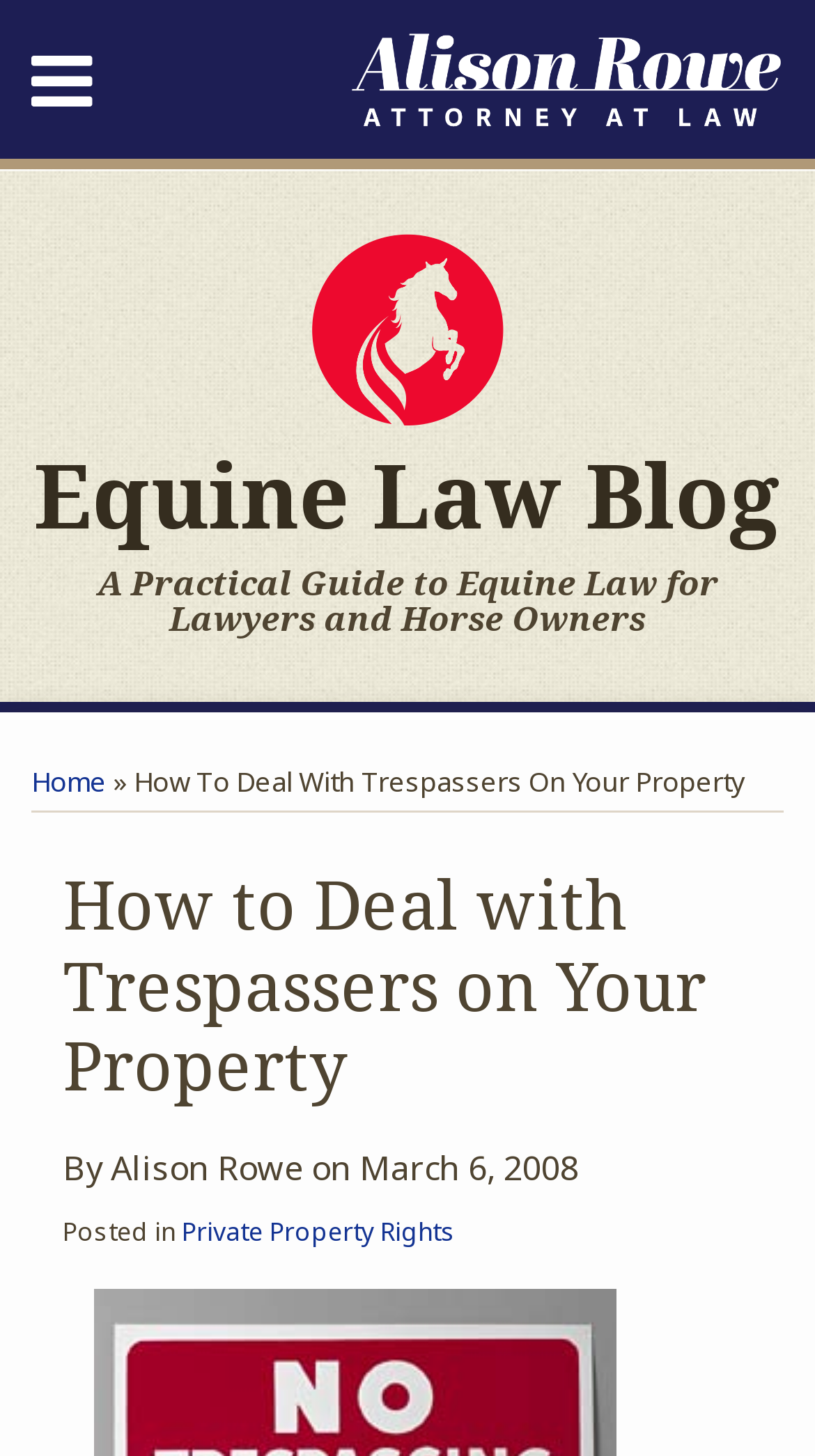Identify the bounding box coordinates of the section that should be clicked to achieve the task described: "Read the 'Equine Law Blog'".

[0.041, 0.299, 0.959, 0.381]